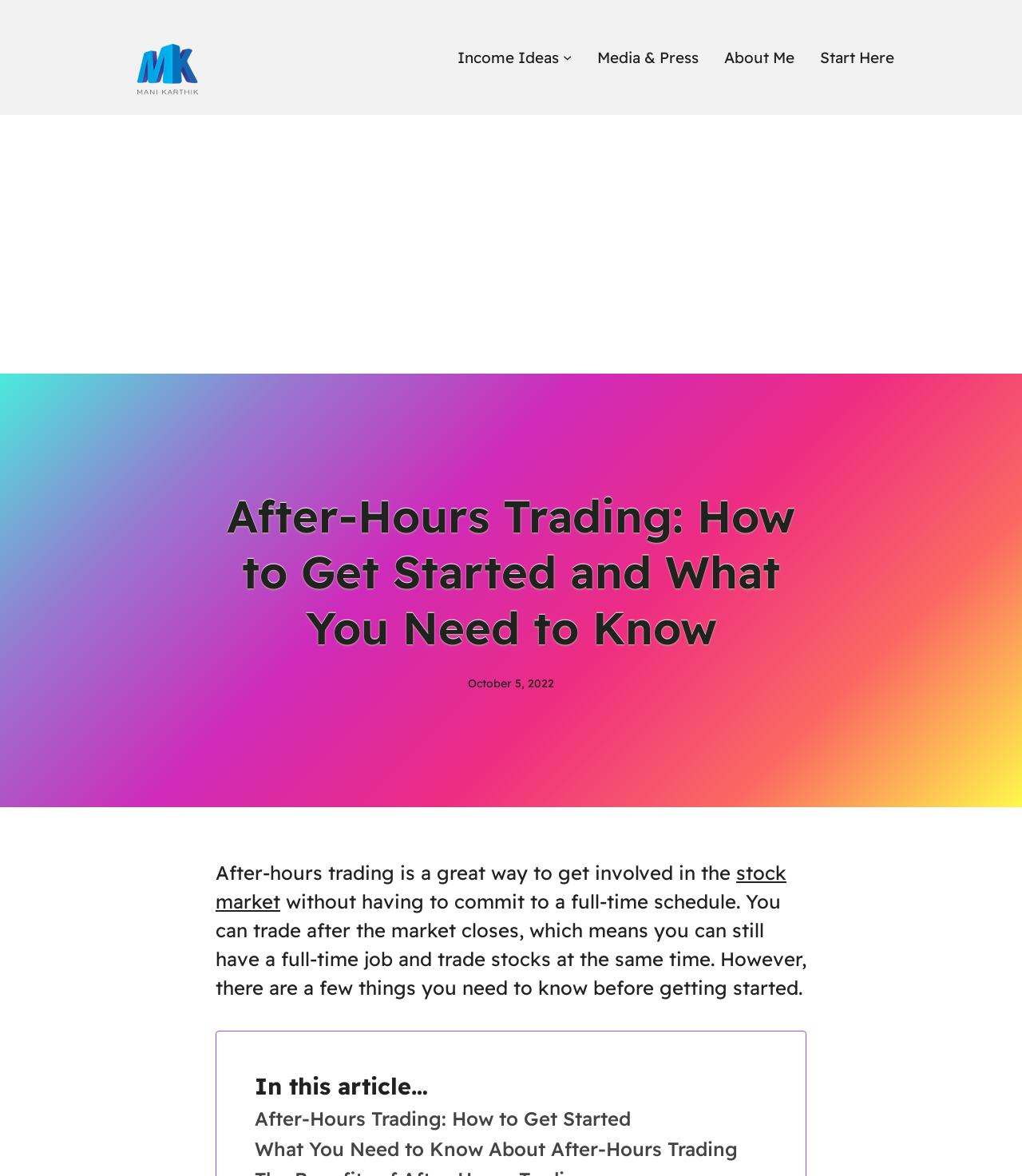Find the bounding box coordinates of the element I should click to carry out the following instruction: "Click the 'stock market' link".

[0.211, 0.732, 0.77, 0.777]